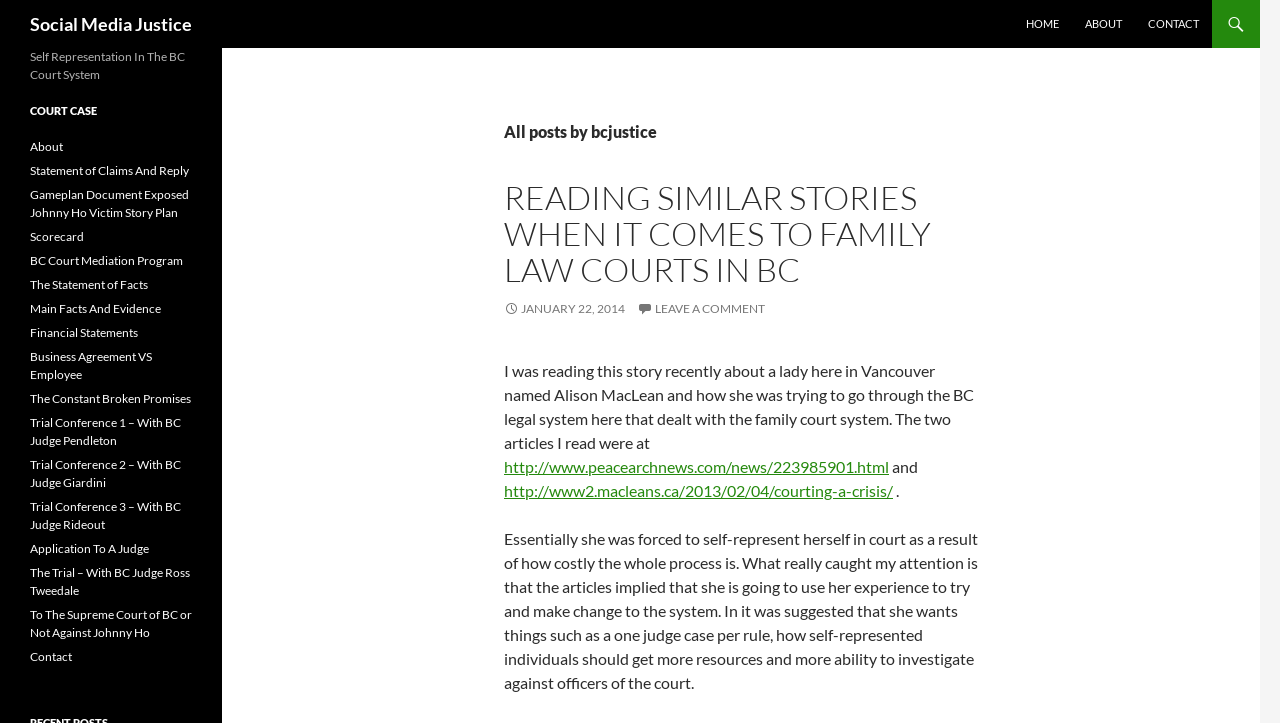What is the date of the article?
Examine the image and give a concise answer in one word or a short phrase.

JANUARY 22, 2014